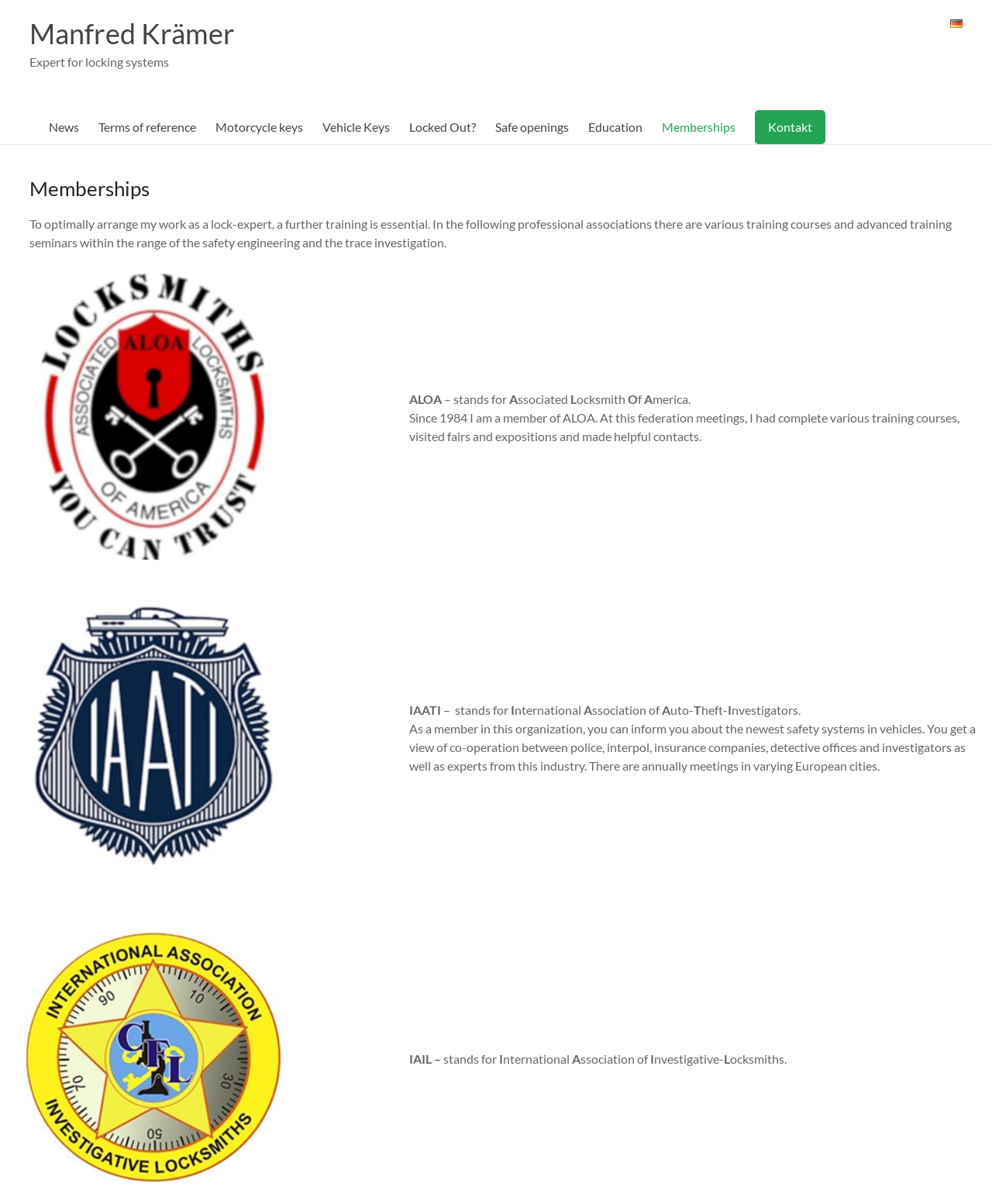Find the bounding box coordinates of the clickable area required to complete the following action: "Click on the 'Manfred Krämer' link".

[0.03, 0.014, 0.237, 0.042]